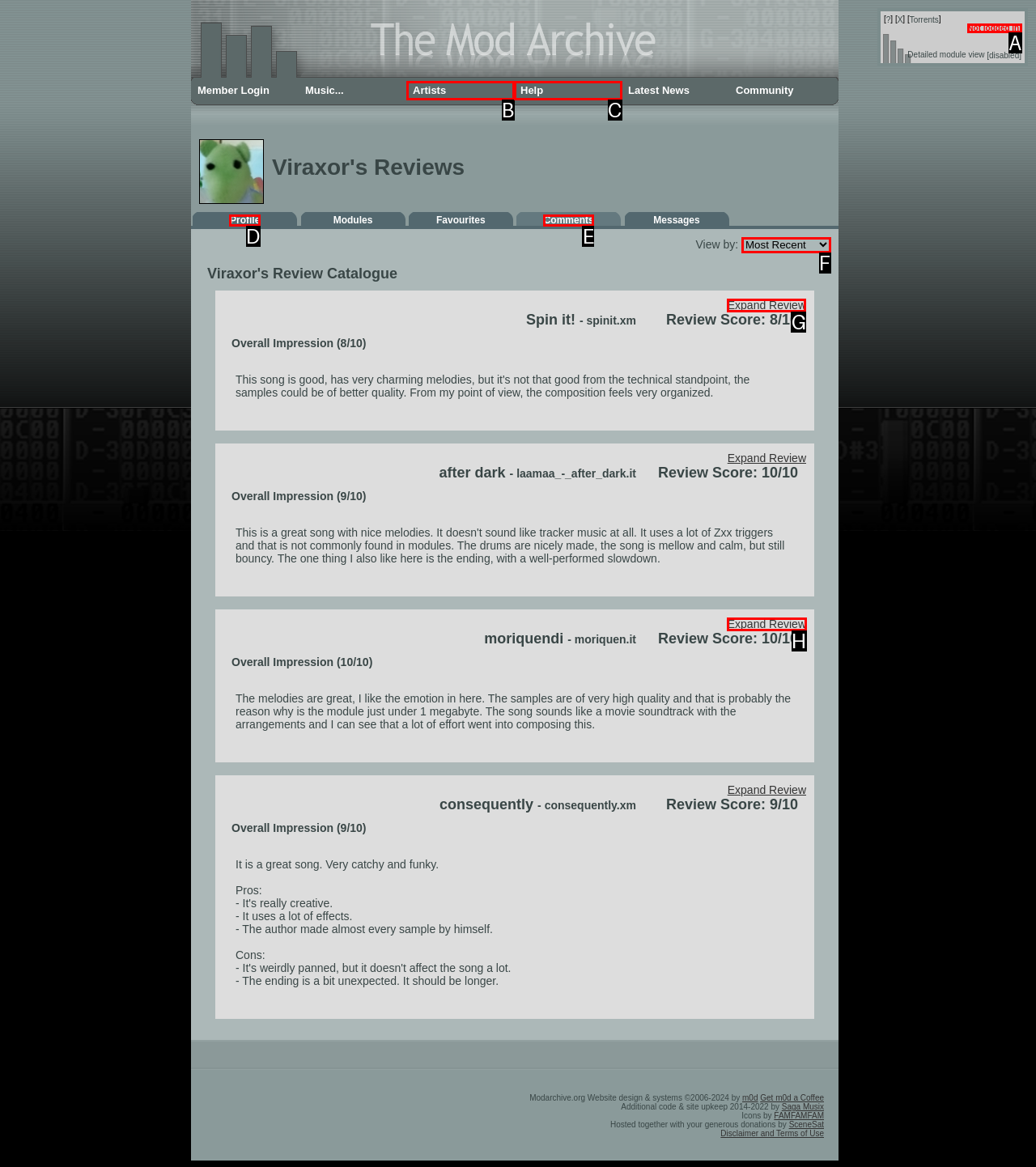Select the UI element that should be clicked to execute the following task: Click the 'Expand Review' link
Provide the letter of the correct choice from the given options.

G